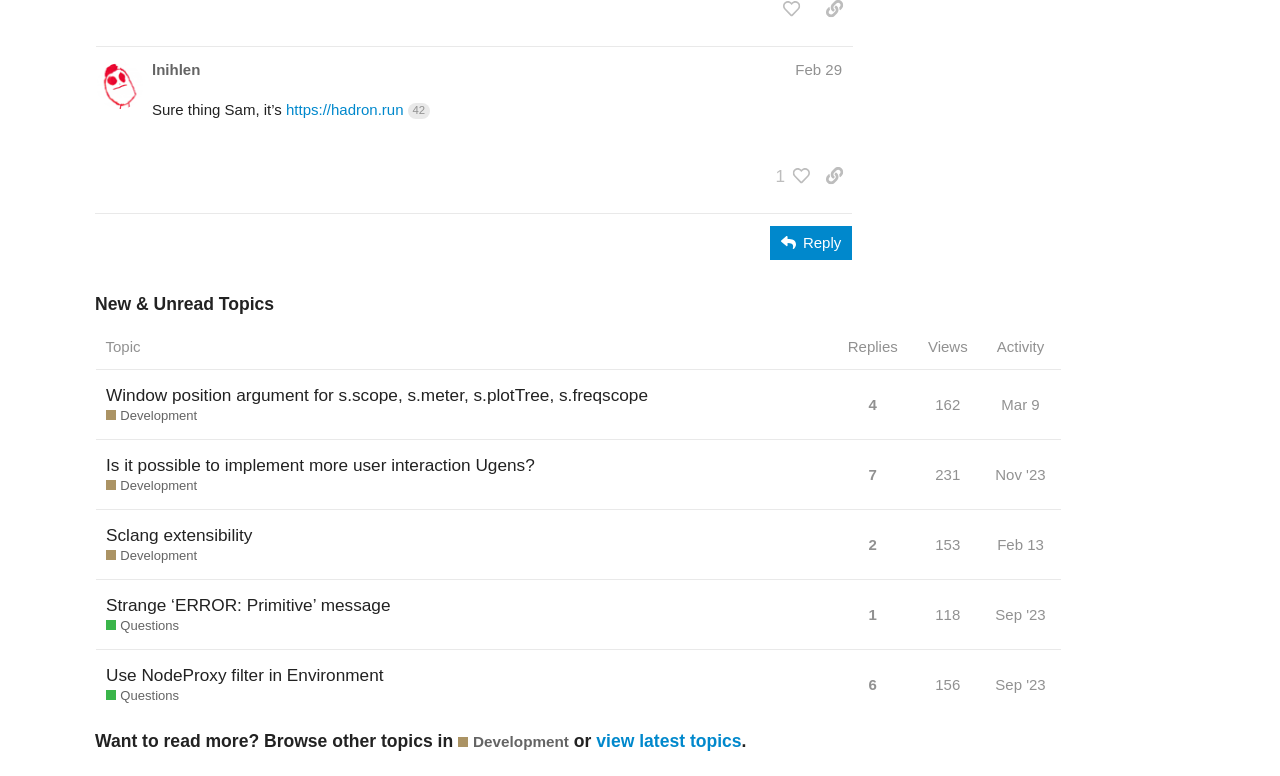Please provide a brief answer to the question using only one word or phrase: 
How many views does the topic 'Sclang extensibility' have?

153